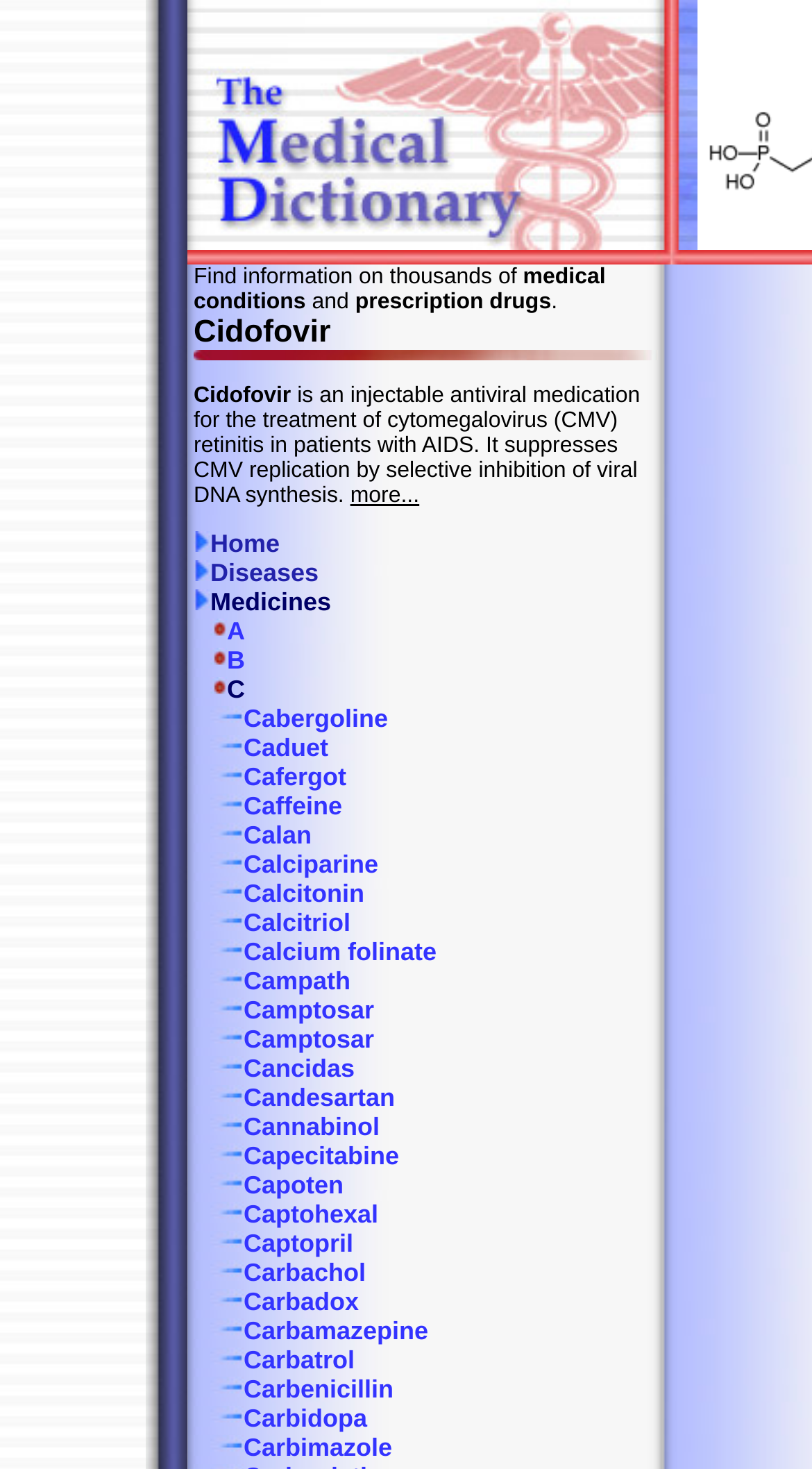Please specify the bounding box coordinates of the clickable region to carry out the following instruction: "Click on the 'Candesartan' link". The coordinates should be four float numbers between 0 and 1, in the format [left, top, right, bottom].

[0.238, 0.738, 0.486, 0.758]